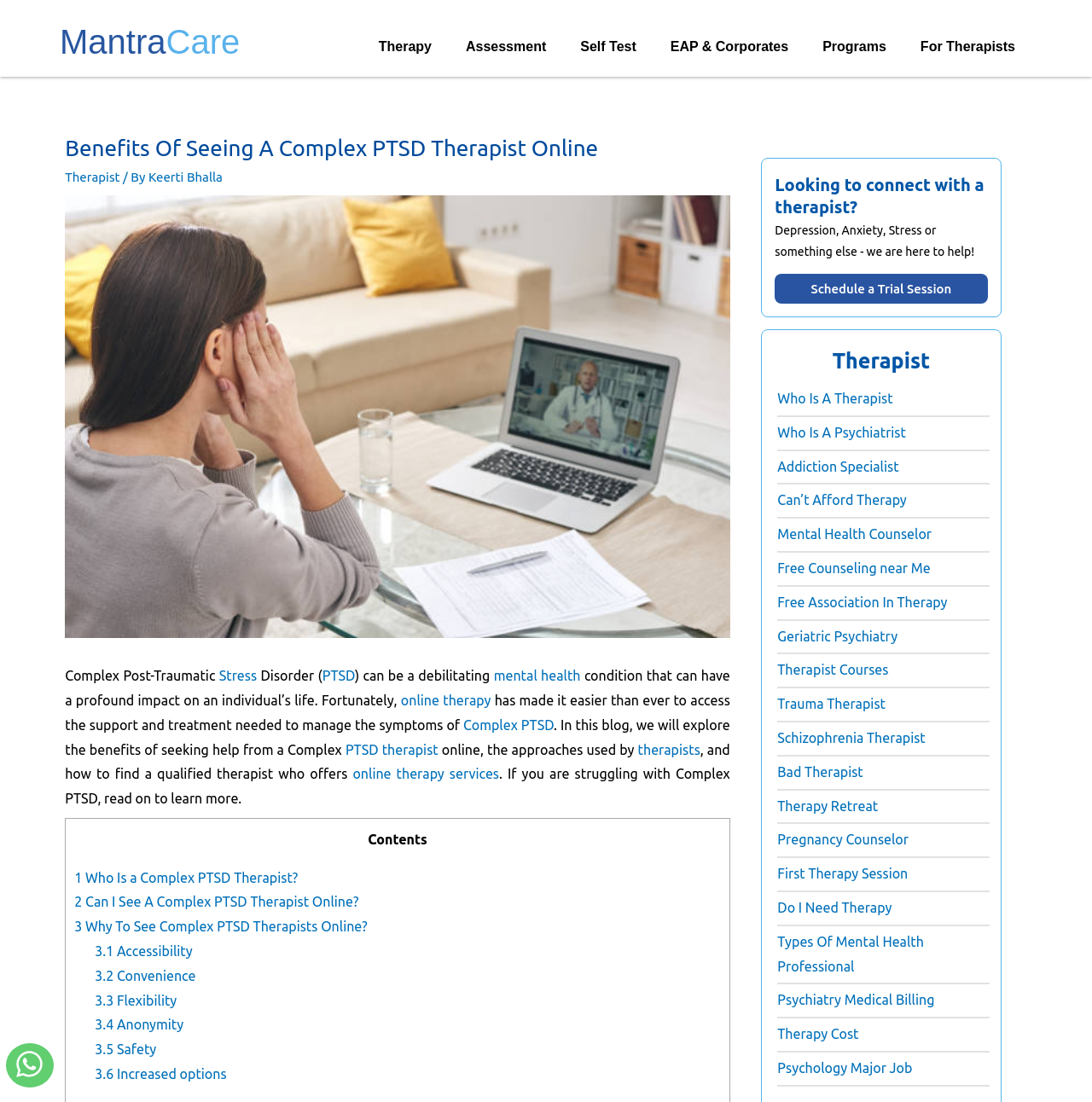What is the purpose of the 'Schedule a Trial Session' button?
Answer the question using a single word or phrase, according to the image.

To schedule a trial session